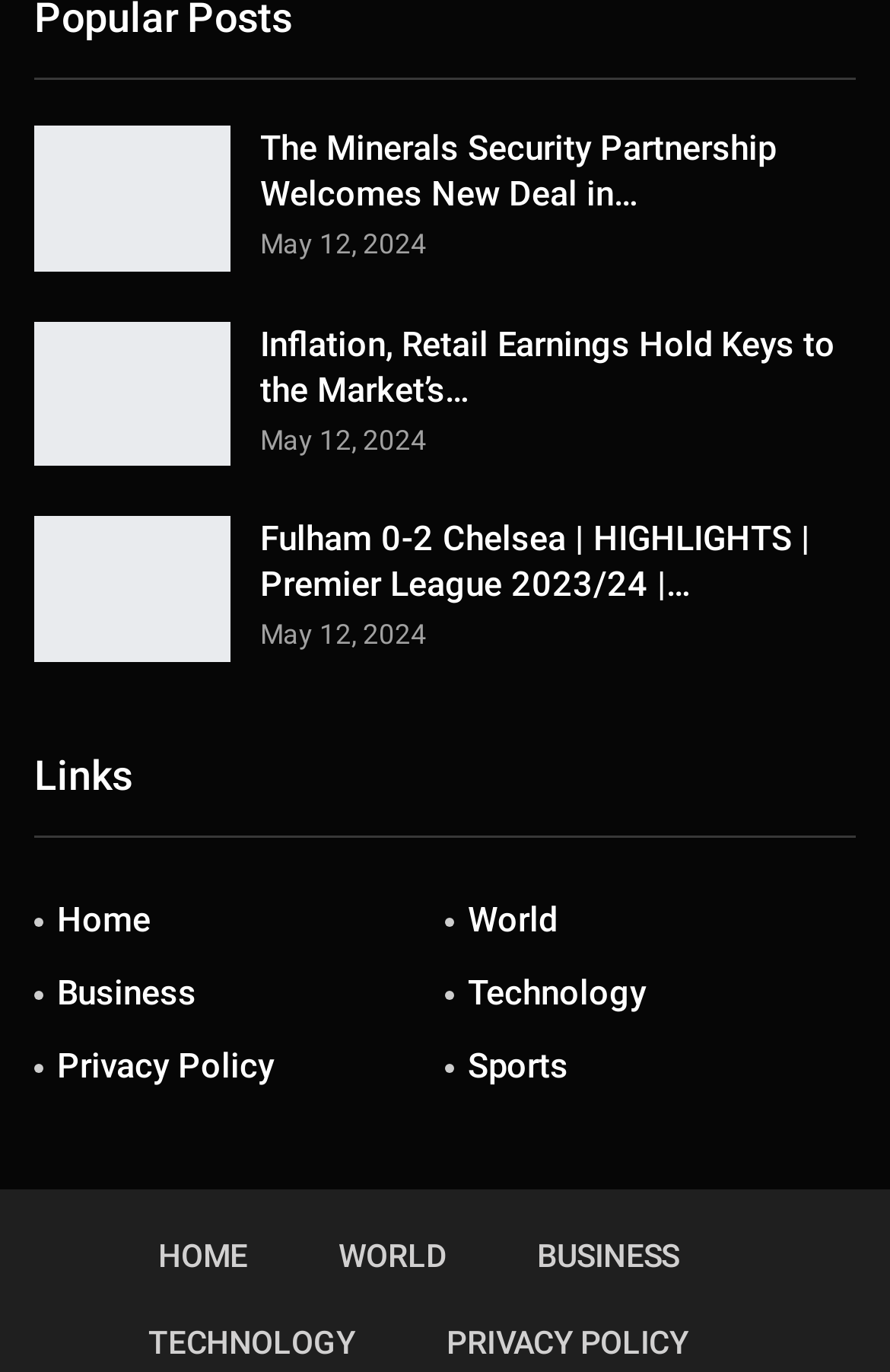Determine the bounding box coordinates of the UI element described below. Use the format (top-left x, top-left y, bottom-right x, bottom-right y) with floating point numbers between 0 and 1: Privacy Policy

[0.502, 0.964, 0.774, 0.991]